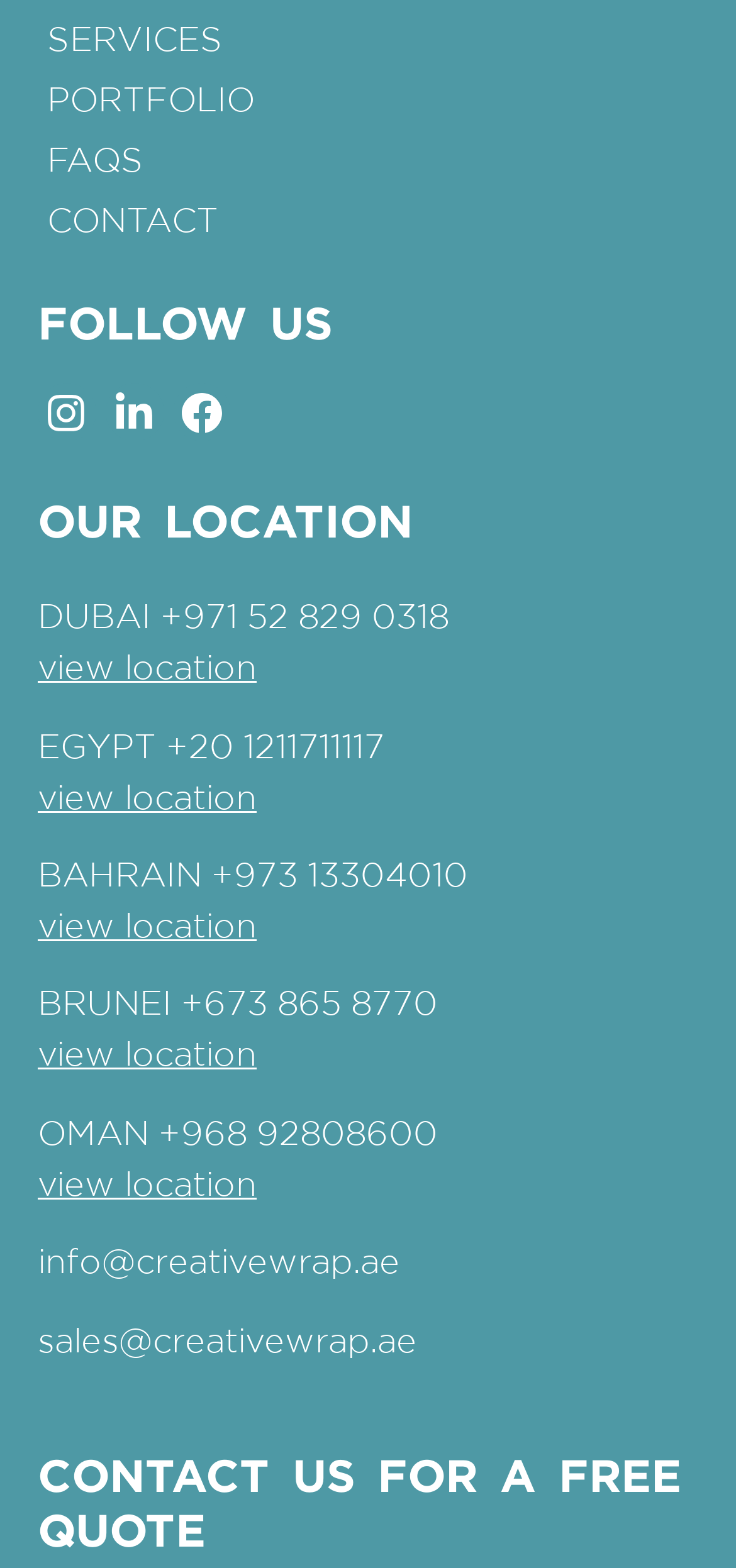Given the description of the UI element: "+971 52 829 0318", predict the bounding box coordinates in the form of [left, top, right, bottom], with each value being a float between 0 and 1.

[0.218, 0.38, 0.61, 0.404]